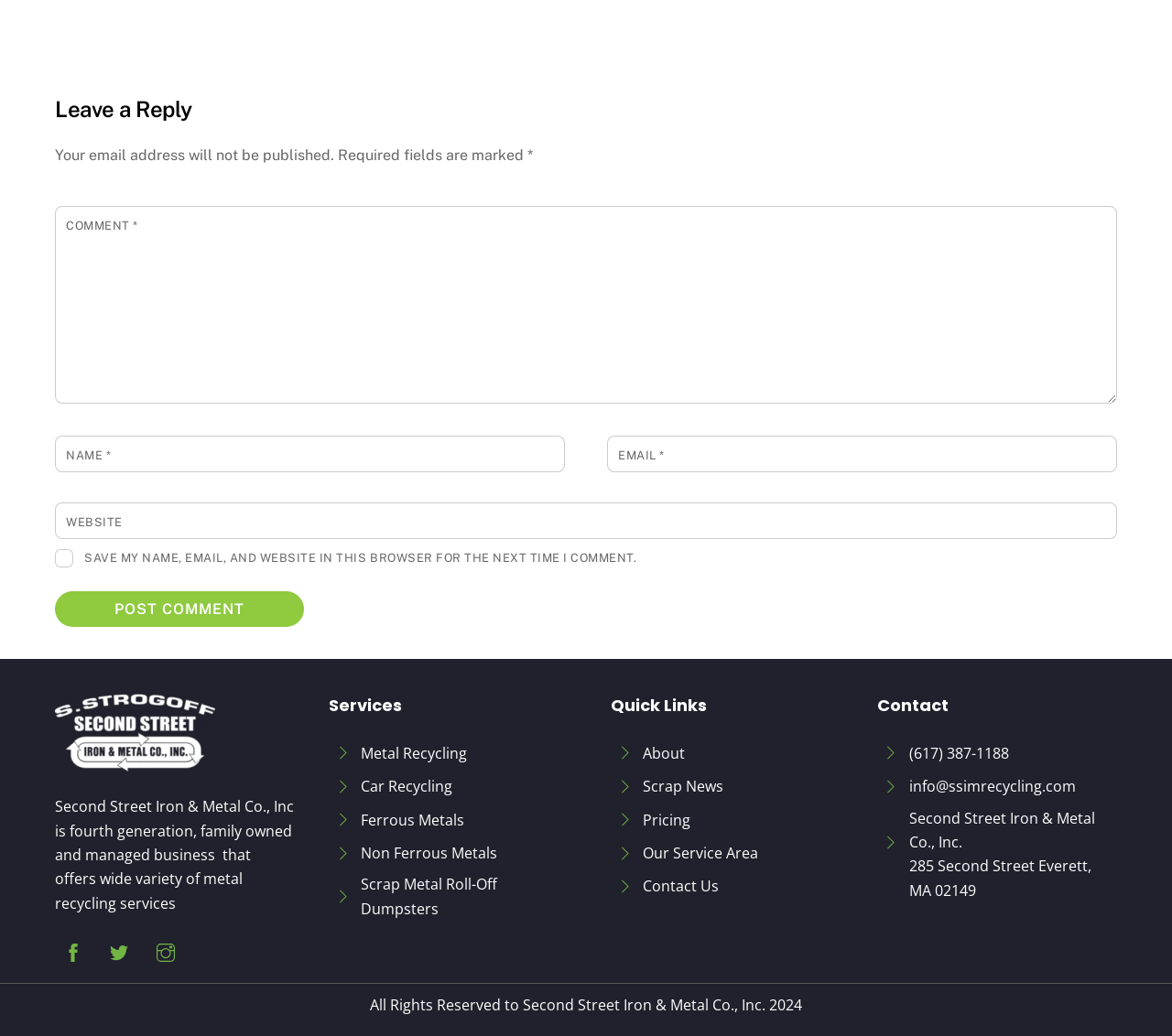Determine the bounding box coordinates for the element that should be clicked to follow this instruction: "Leave a comment". The coordinates should be given as four float numbers between 0 and 1, in the format [left, top, right, bottom].

[0.047, 0.199, 0.953, 0.39]